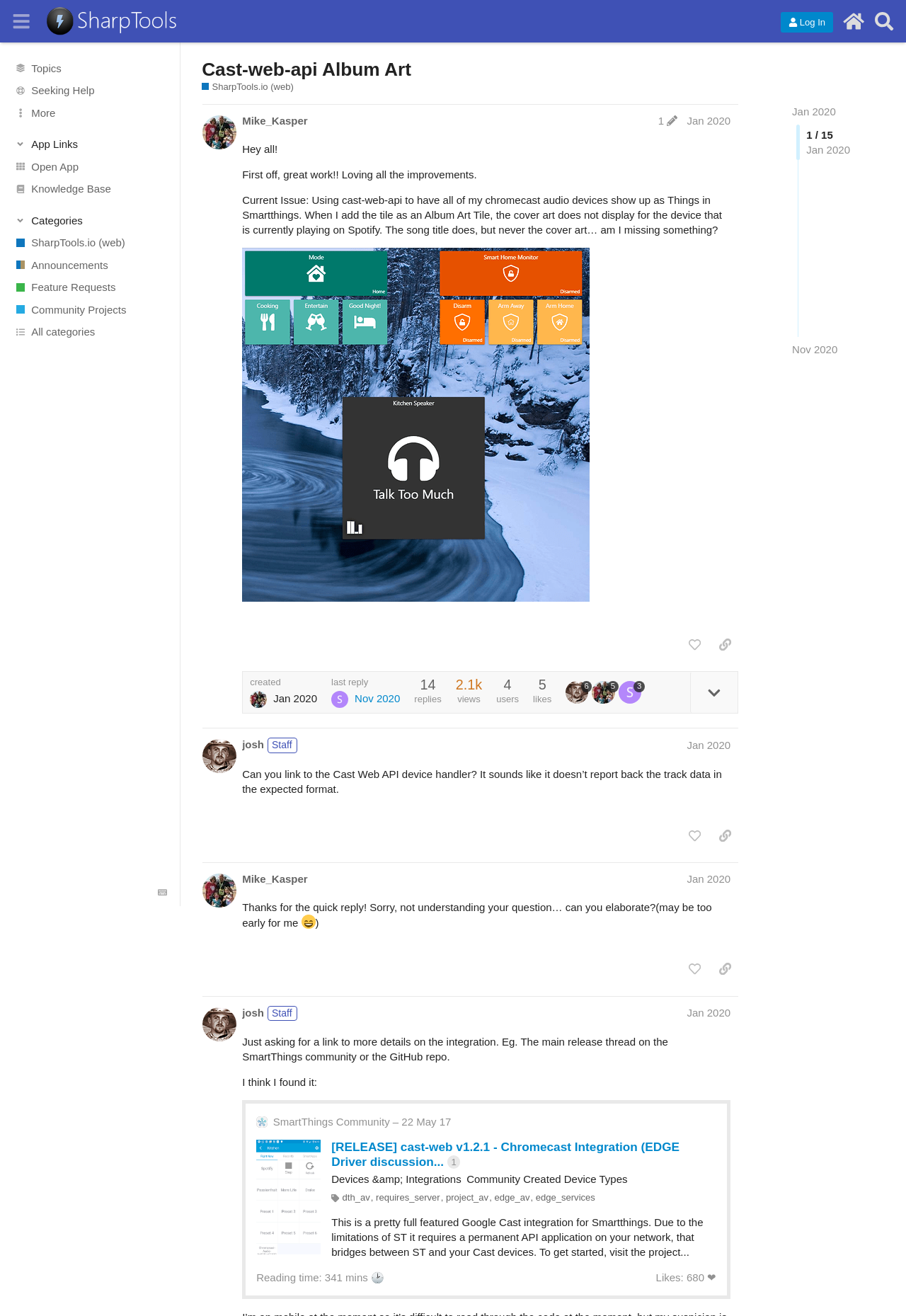Locate the UI element described as follows: "2020-01-04%2009_35_23-Clipboard811×825 613 KB". Return the bounding box coordinates as four float numbers between 0 and 1 in the order [left, top, right, bottom].

[0.267, 0.188, 0.651, 0.457]